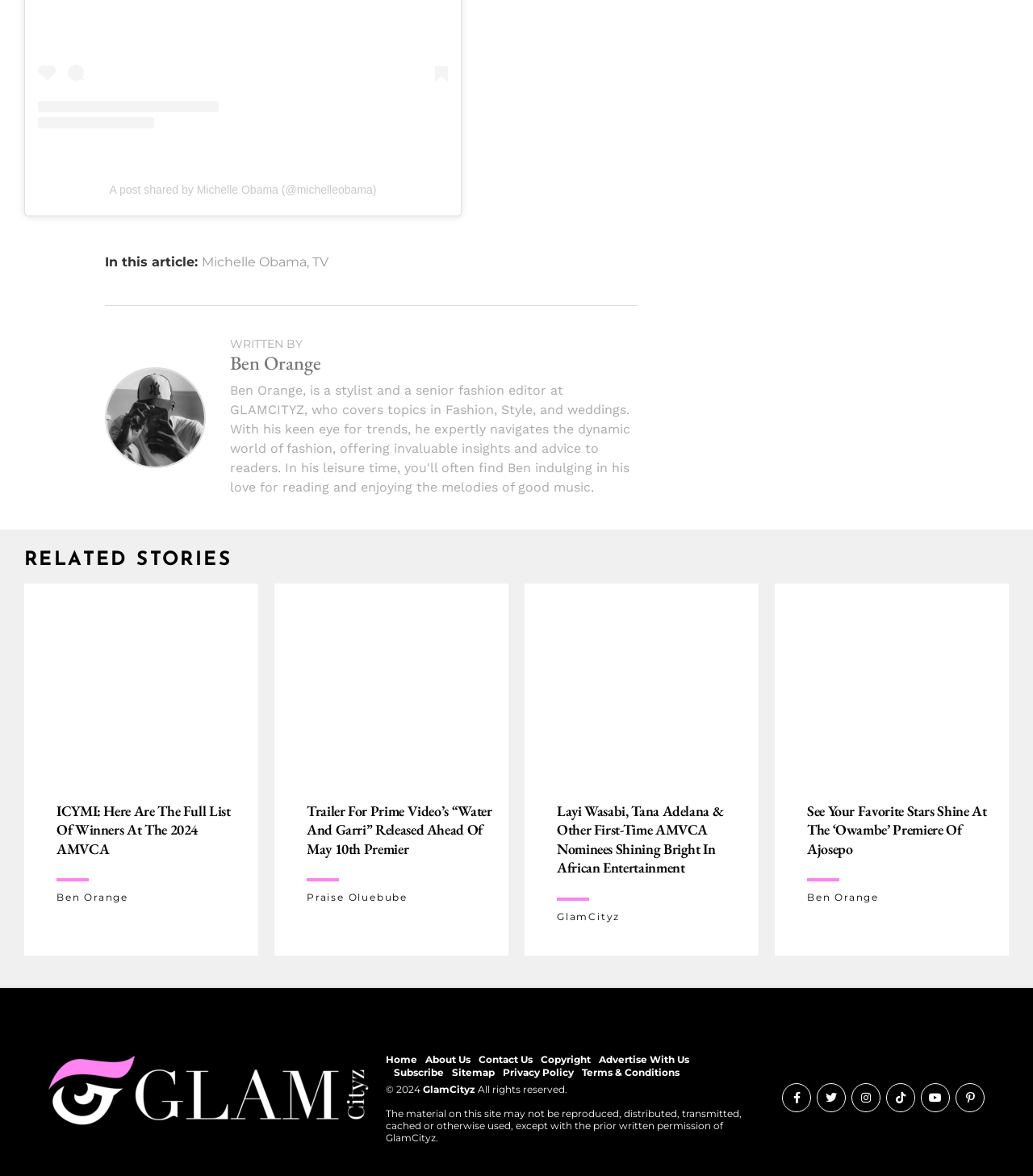Pinpoint the bounding box coordinates of the area that should be clicked to complete the following instruction: "View the trailer for Prime Video’s 'Water And Garri'". The coordinates must be given as four float numbers between 0 and 1, i.e., [left, top, right, bottom].

[0.297, 0.684, 0.476, 0.729]